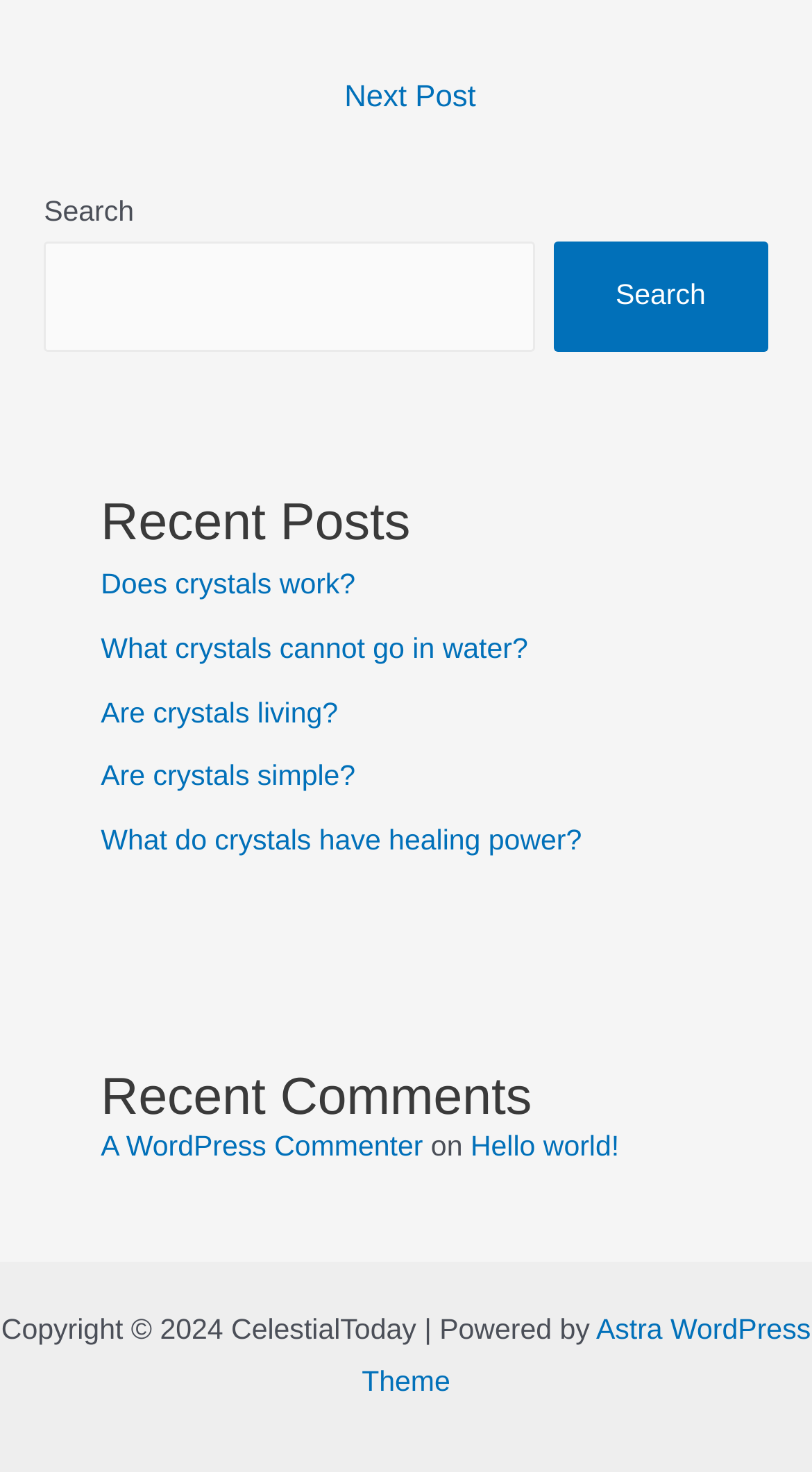Analyze the image and provide a detailed answer to the question: What is the year of the copyright?

I found the year of the copyright by looking at the footer section, where it says 'Copyright © 2024 CelestialToday'.